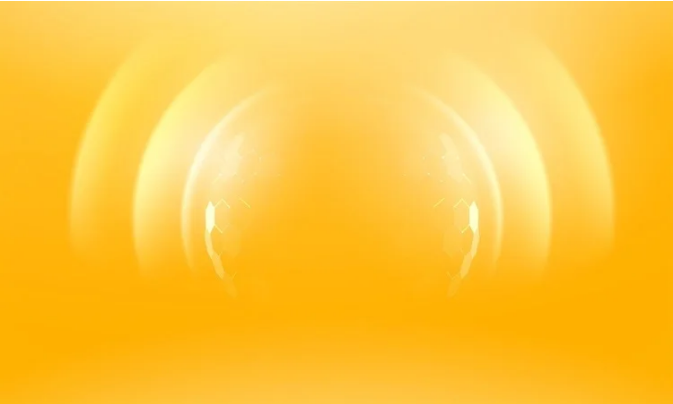Describe the image with as much detail as possible.

The image features a soft, warm amber background that radiates a sense of vibrancy and energy. Central to the composition is a translucent sphere, subtly illuminated, which evokes a feeling of depth and perspective. Patterns resembling hexagons within the sphere suggest advanced technological themes, potentially hinting at topics related to scientific or engineering concepts. This imagery aligns with the context of the accompanying article discussing the role of glass coatings in radiation protection, emphasizing innovation and modern applications in various industries.